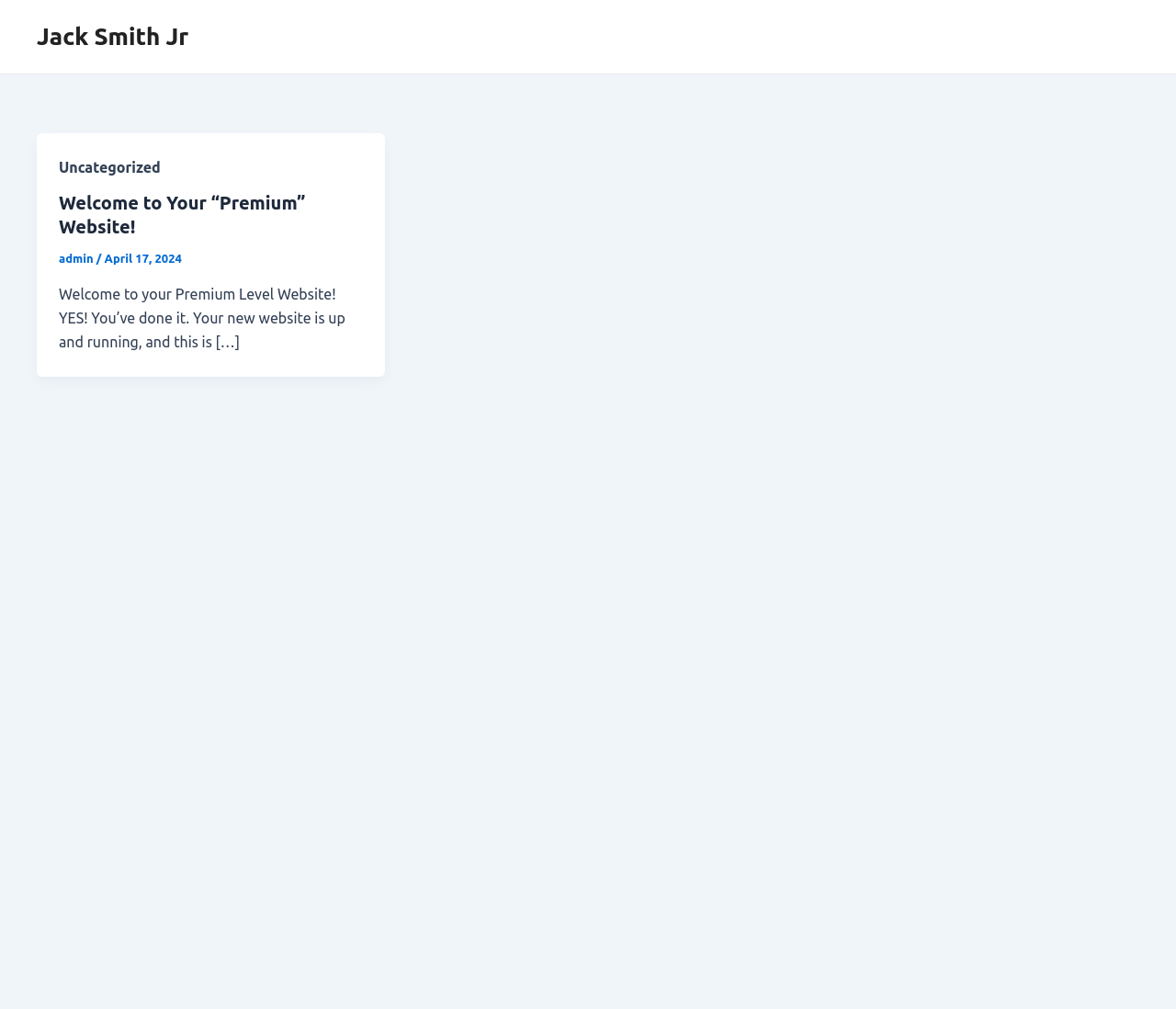What is the category of the article?
Please give a detailed and thorough answer to the question, covering all relevant points.

I found the category of the article by looking at the StaticText element with the text 'Uncategorized' inside the article element.